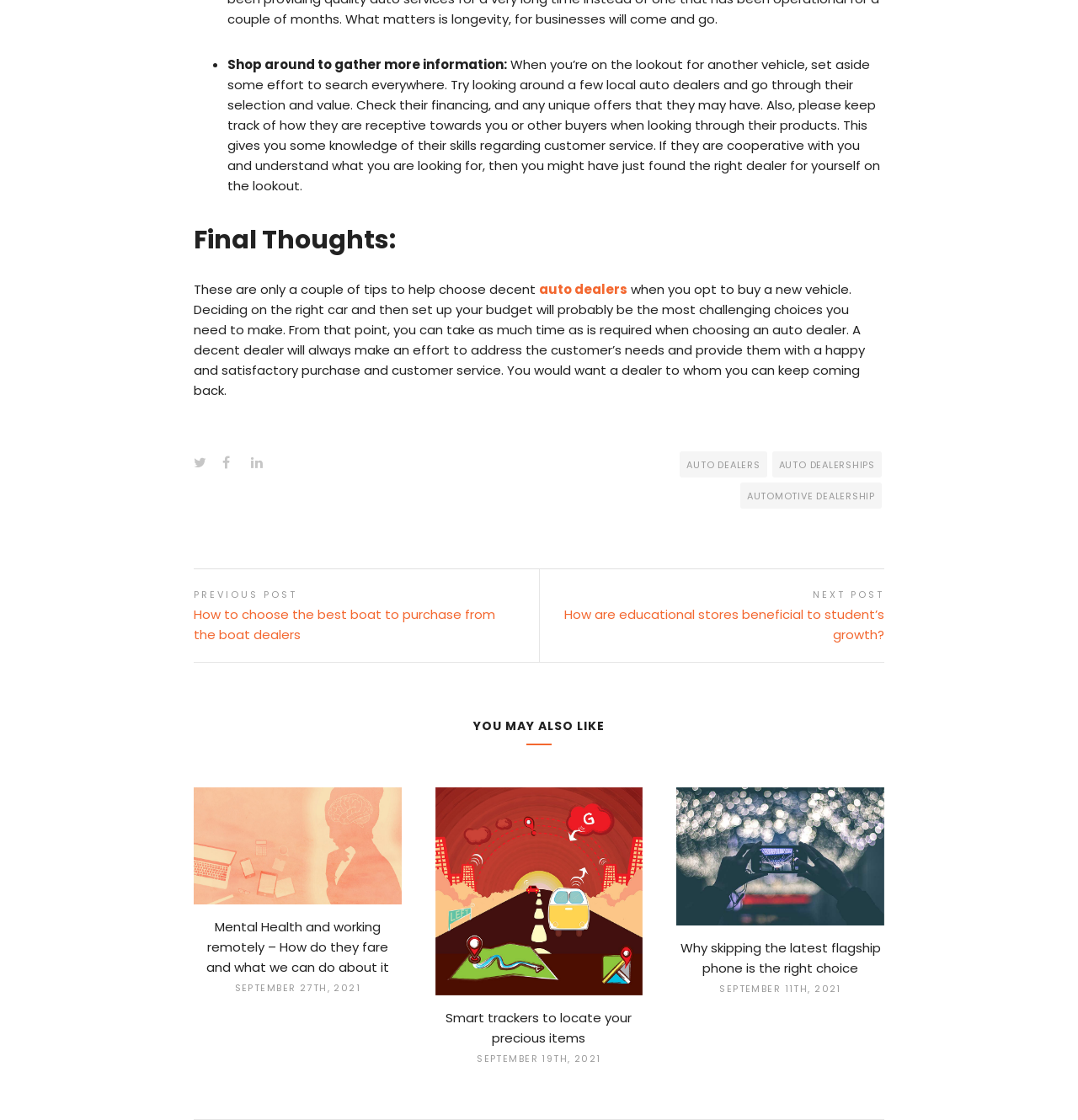Determine the bounding box of the UI element mentioned here: "Shopping". The coordinates must be in the format [left, top, right, bottom] with values ranging from 0 to 1.

None